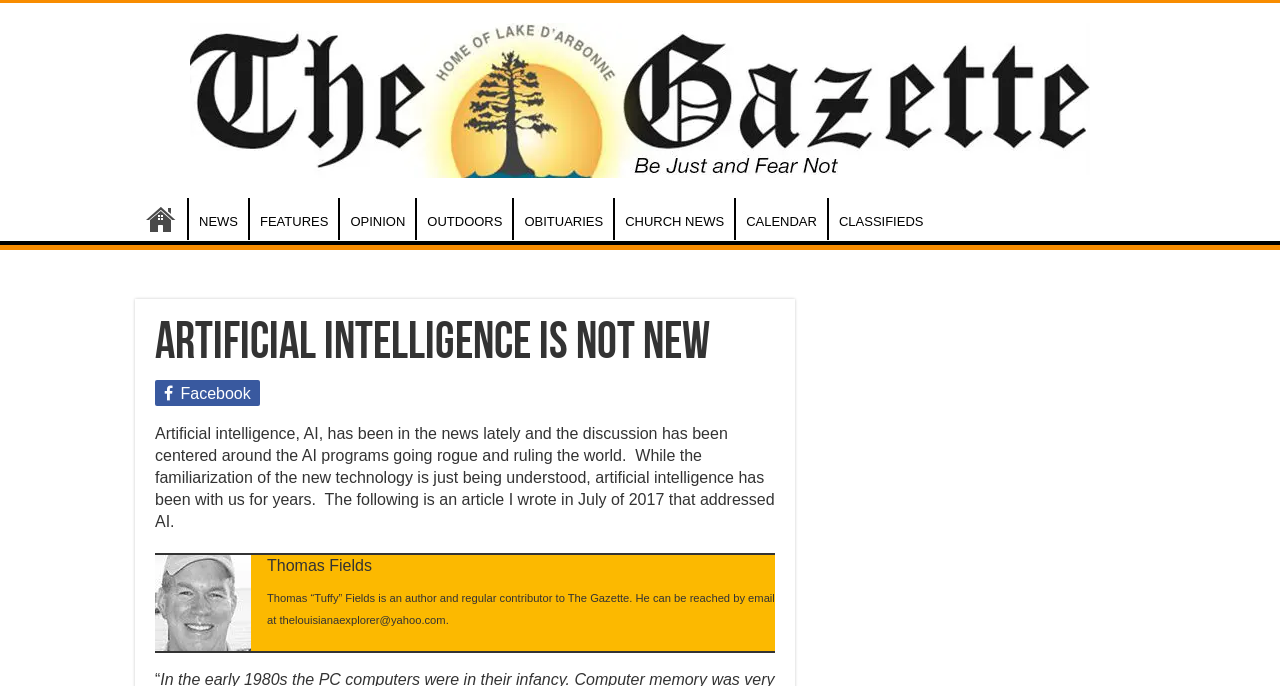Please reply with a single word or brief phrase to the question: 
What are the categories listed in the top navigation bar?

HOME, NEWS, FEATURES, OPINION, OUTDOORS, OBITUARIES, CHURCH NEWS, CALENDAR, CLASSIFIEDS